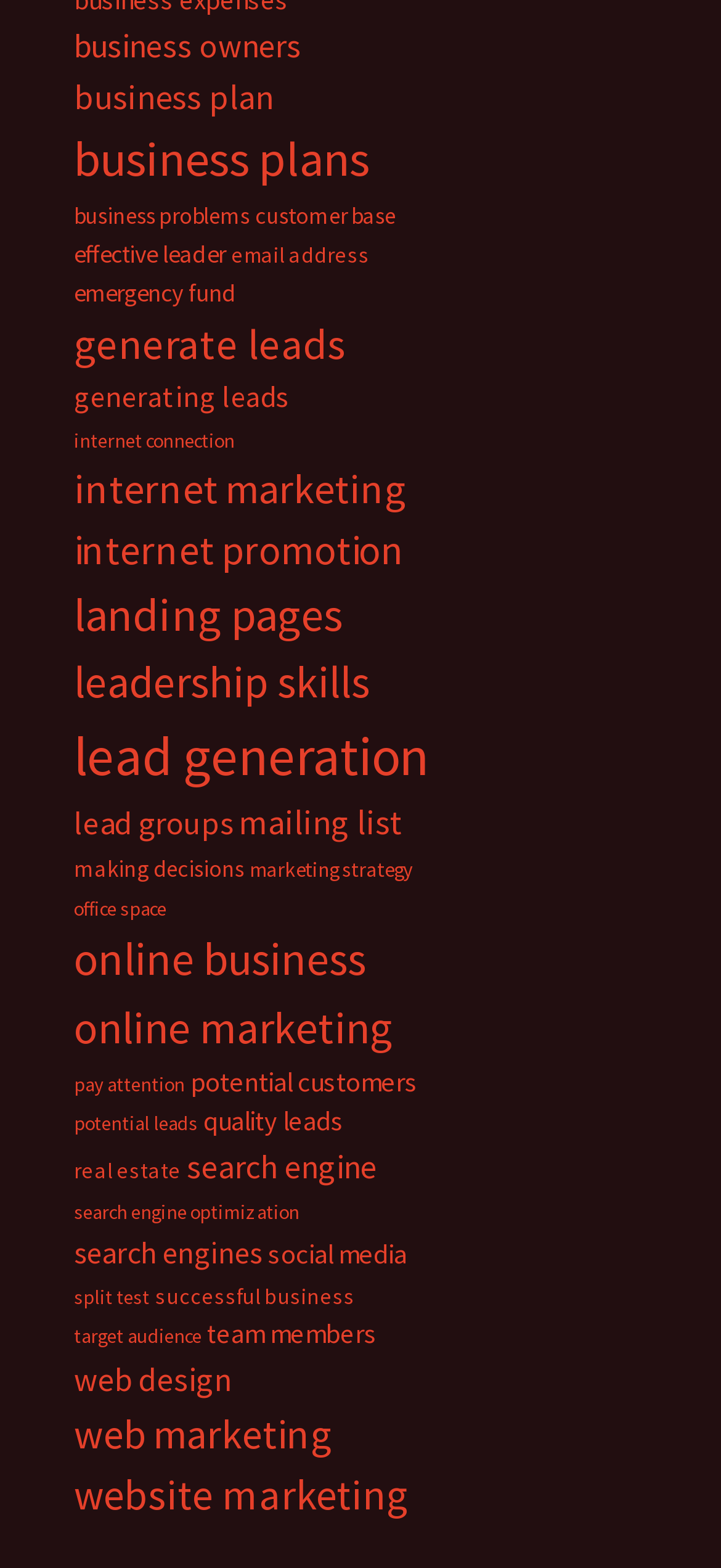Given the element description: "online business", predict the bounding box coordinates of this UI element. The coordinates must be four float numbers between 0 and 1, given as [left, top, right, bottom].

[0.103, 0.593, 0.508, 0.63]